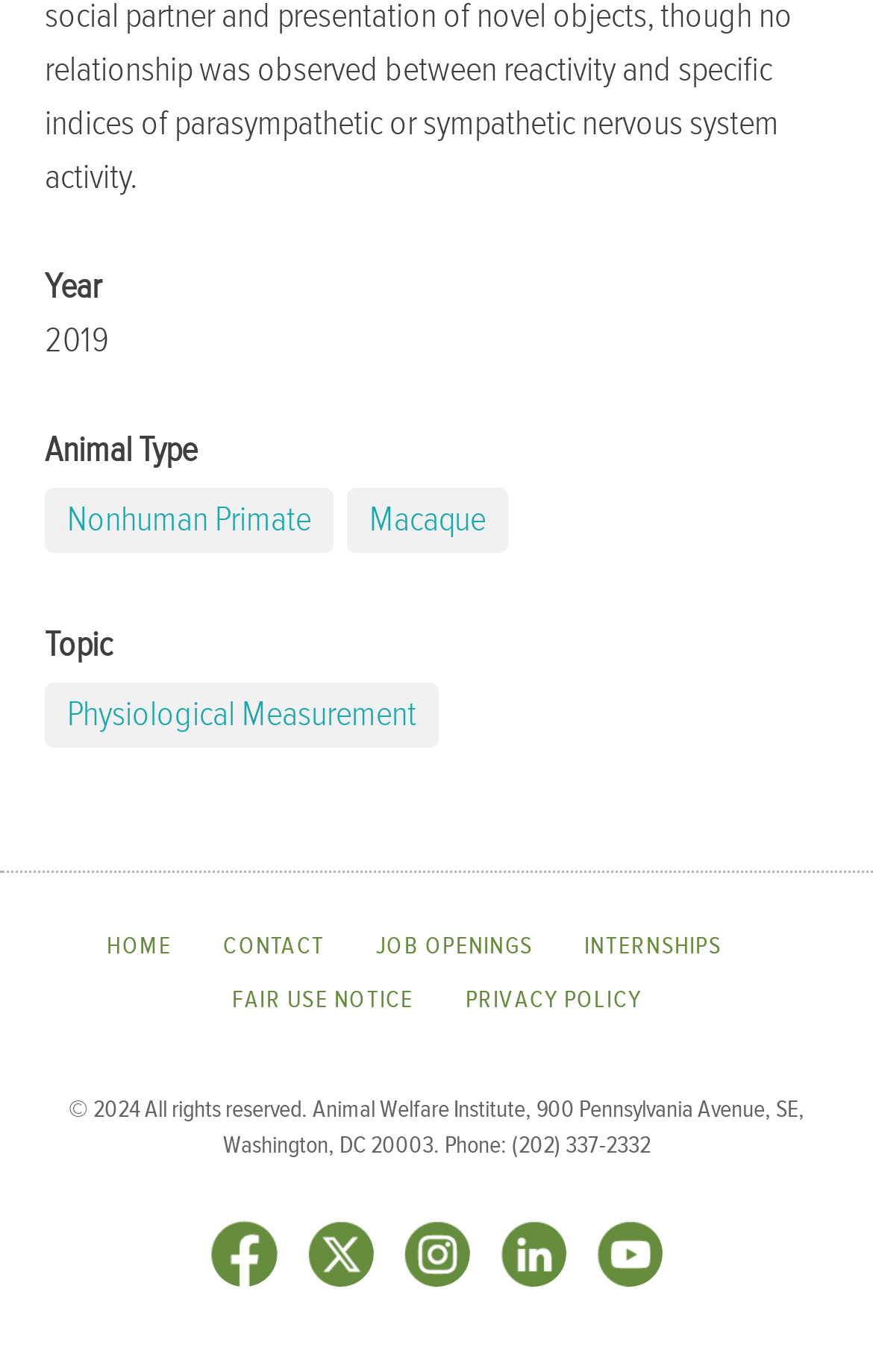Predict the bounding box coordinates of the area that should be clicked to accomplish the following instruction: "Select Animal Type". The bounding box coordinates should consist of four float numbers between 0 and 1, i.e., [left, top, right, bottom].

[0.051, 0.356, 0.382, 0.403]